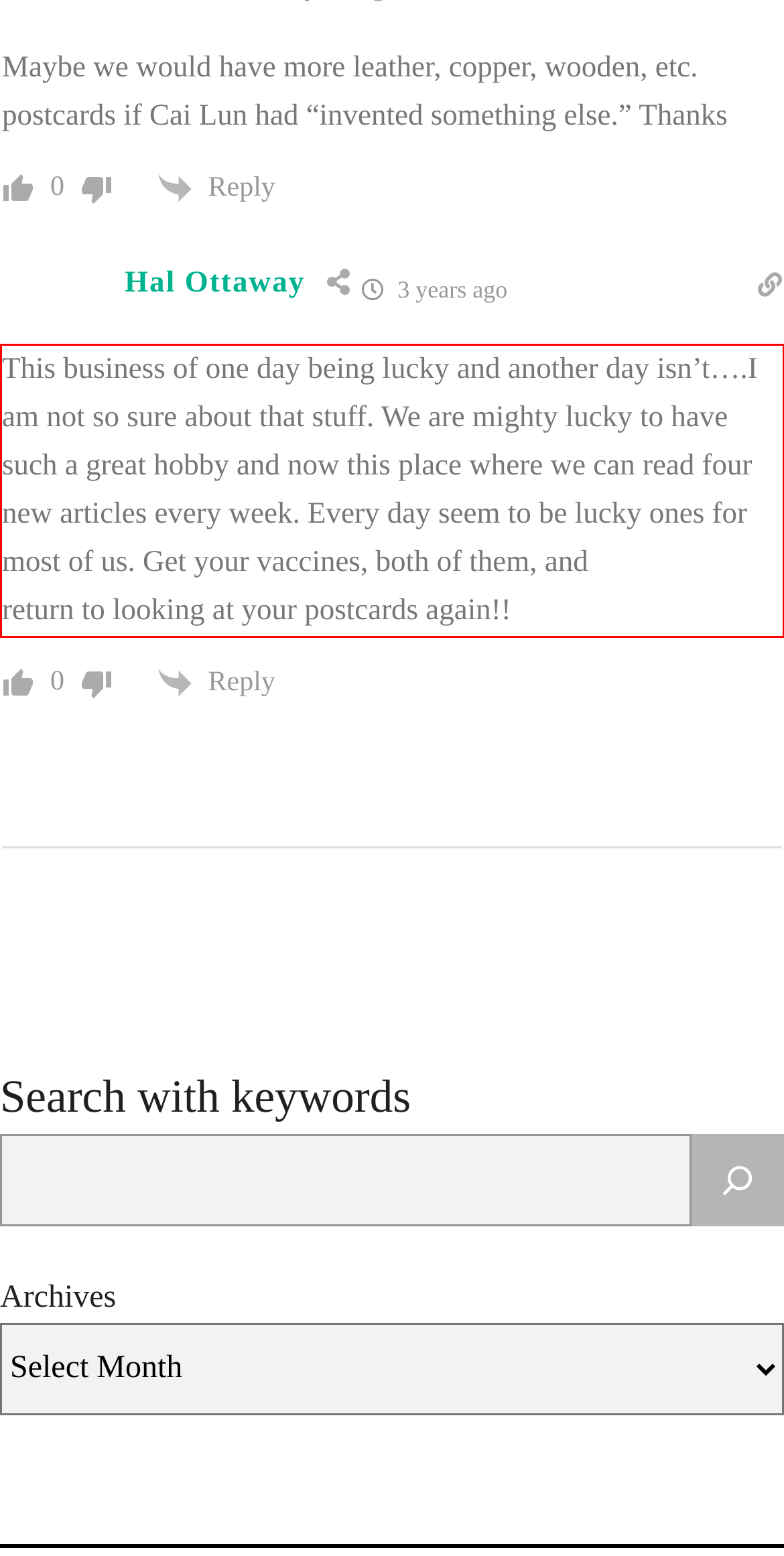Please extract the text content within the red bounding box on the webpage screenshot using OCR.

This business of one day being lucky and another day isn’t….I am not so sure about that stuff. We are mighty lucky to have such a great hobby and now this place where we can read four new articles every week. Every day seem to be lucky ones for most of us. Get your vaccines, both of them, and return to looking at your postcards again!!